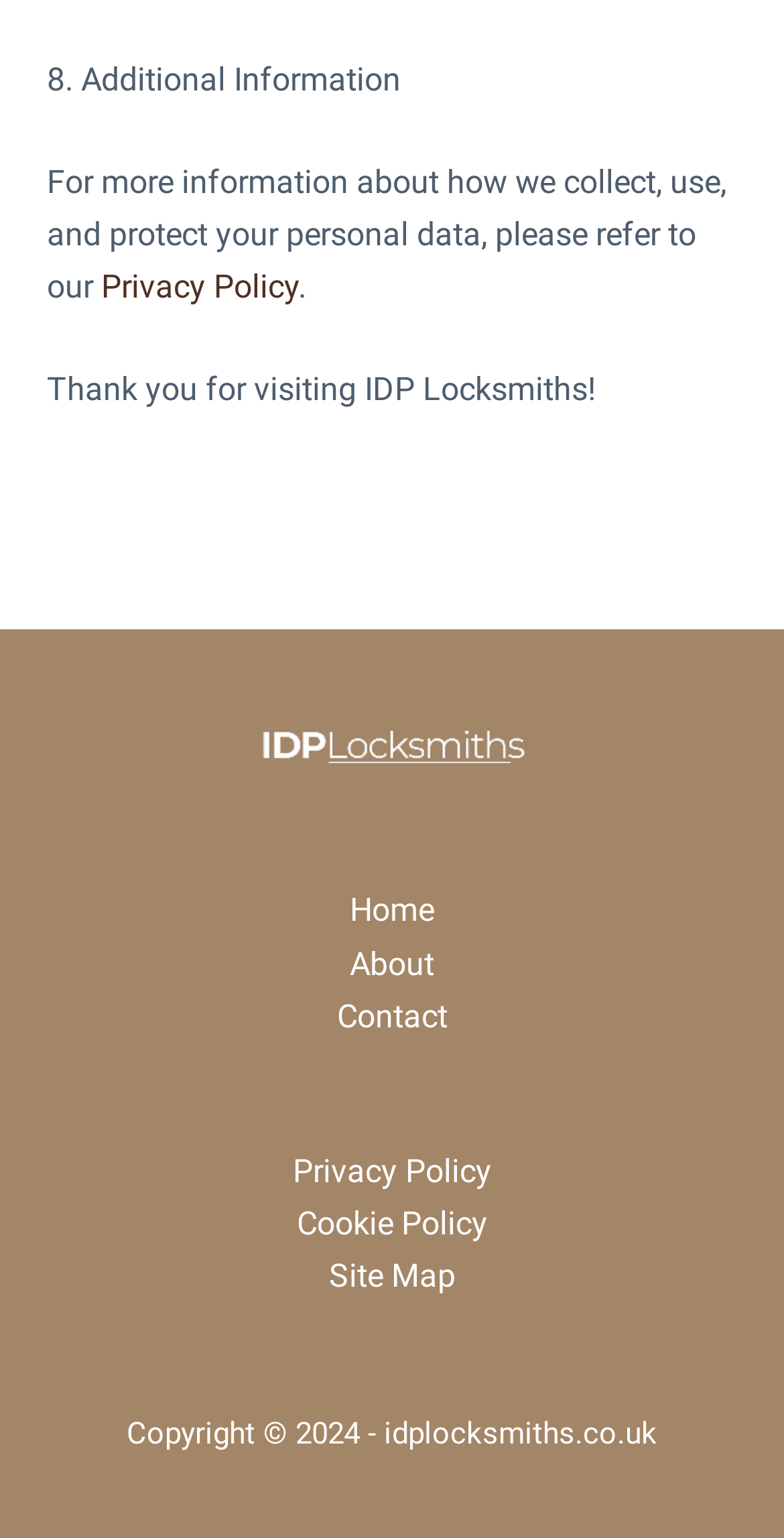Use a single word or phrase to answer the question: 
What is the name of the policy that can be referred to for personal data protection?

Privacy Policy